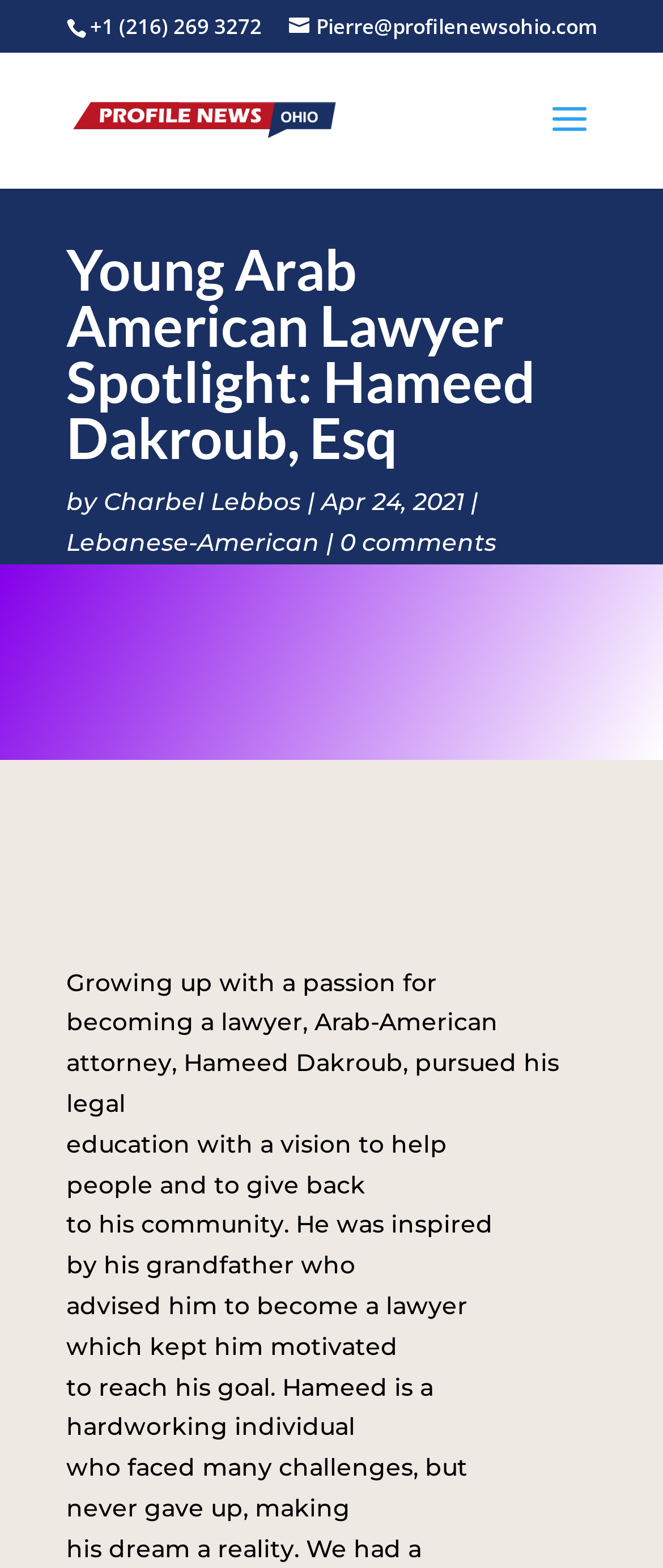Who is the author of the article?
Please provide a single word or phrase as your answer based on the screenshot.

Charbel Lebbos